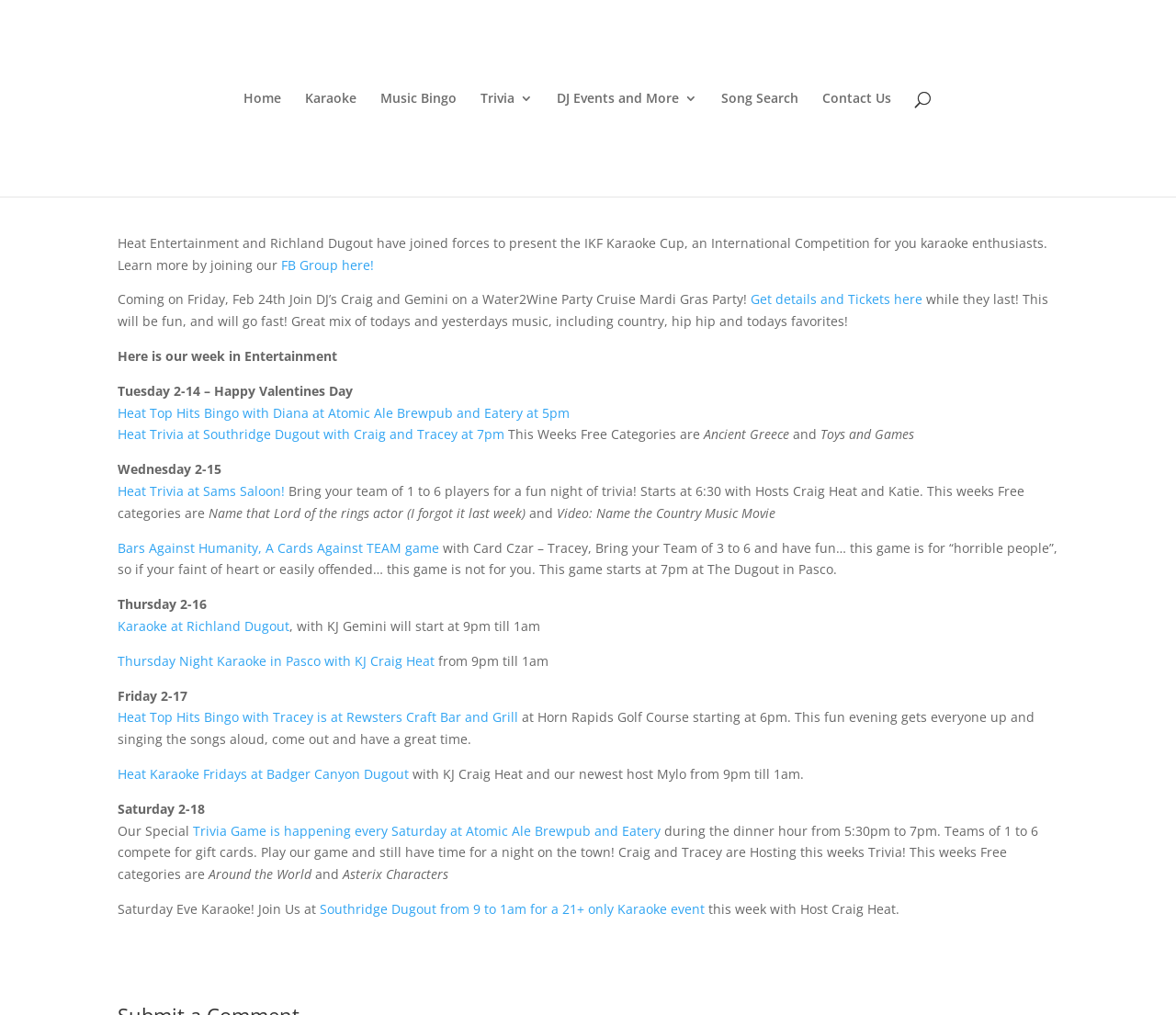Determine the bounding box for the UI element as described: "Contact Us". The coordinates should be represented as four float numbers between 0 and 1, formatted as [left, top, right, bottom].

[0.699, 0.09, 0.757, 0.194]